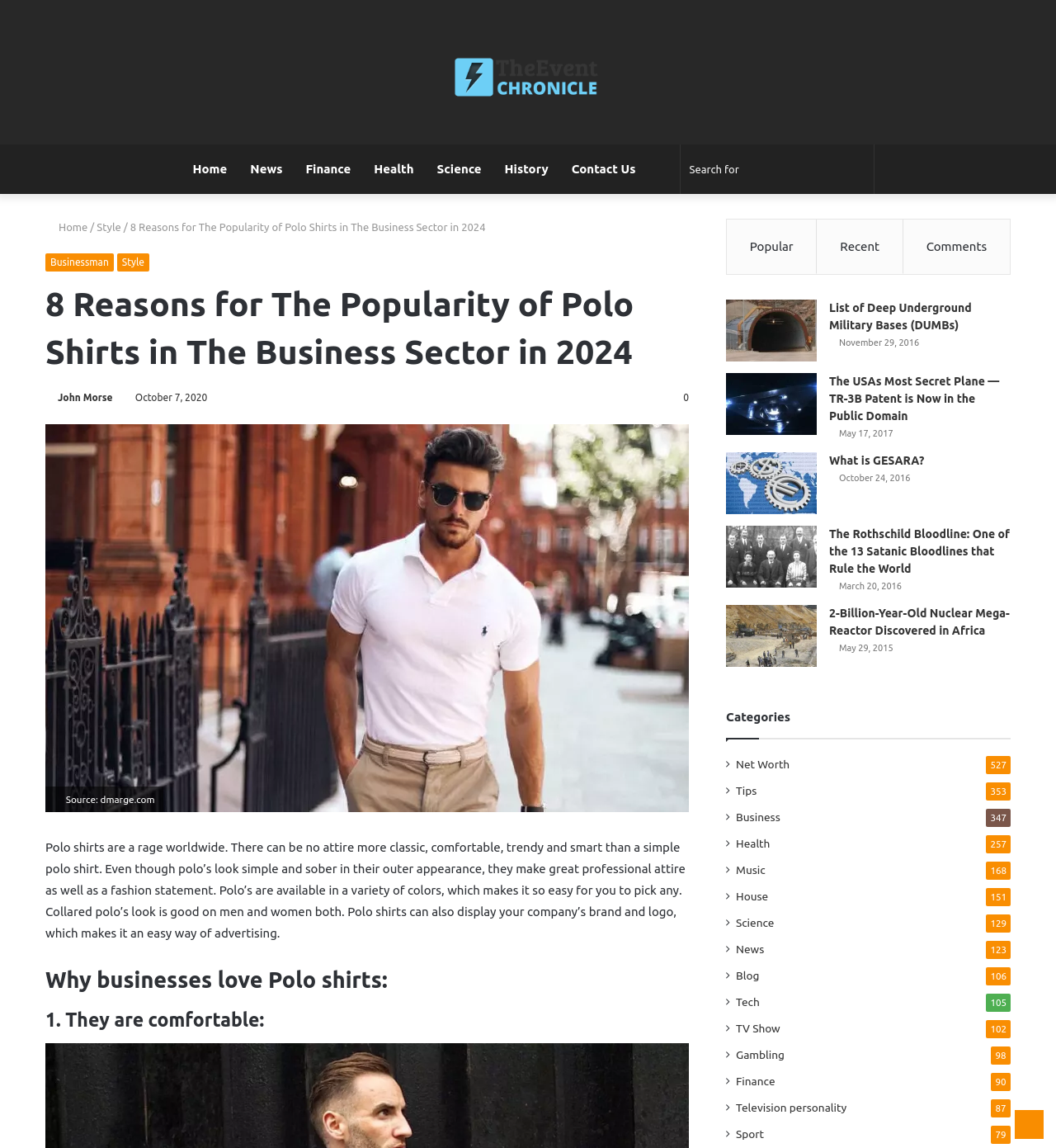Identify the bounding box coordinates for the element you need to click to achieve the following task: "Click on the Back to top button". The coordinates must be four float values ranging from 0 to 1, formatted as [left, top, right, bottom].

[0.961, 0.967, 0.988, 0.992]